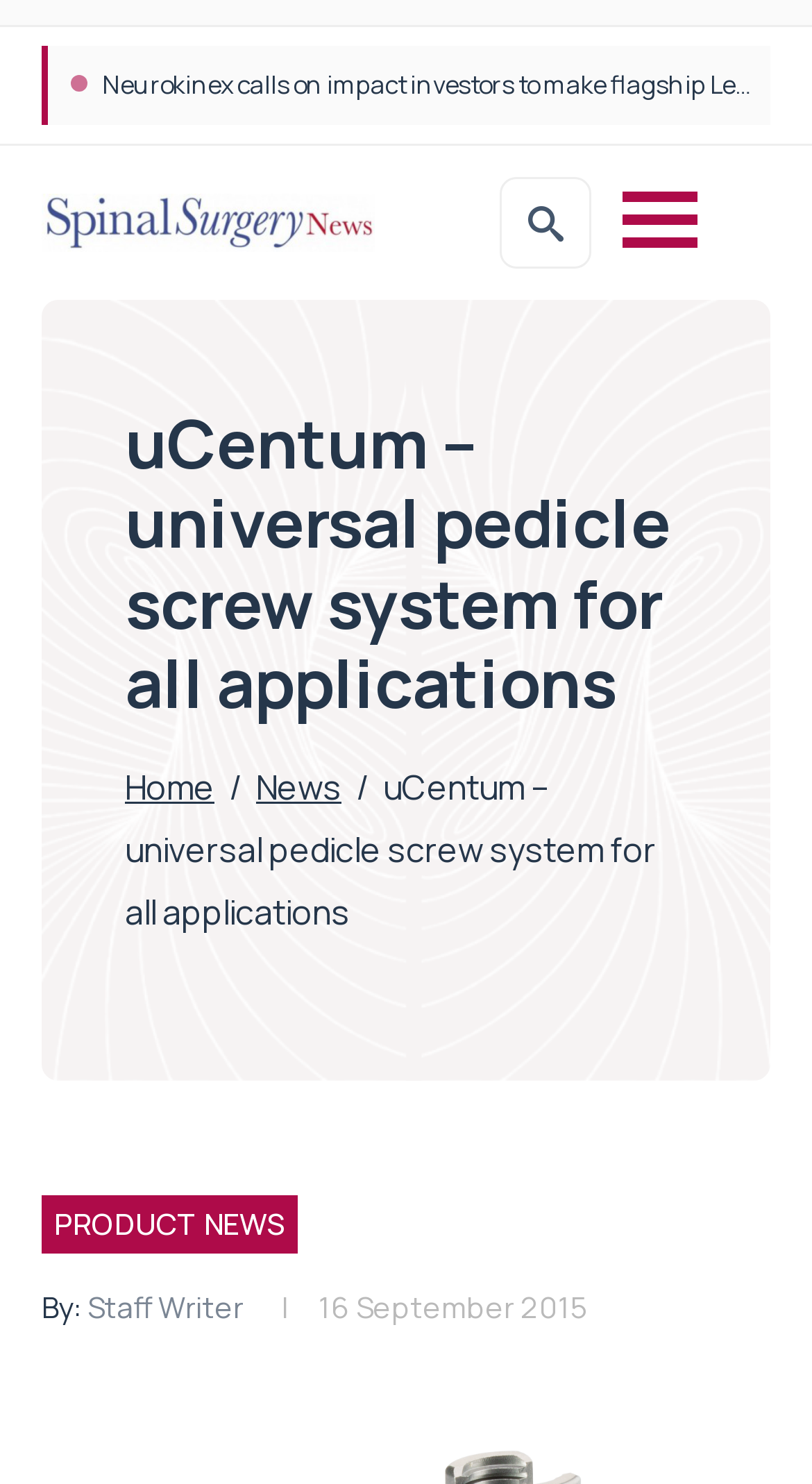Please determine the bounding box coordinates of the area that needs to be clicked to complete this task: 'click on Home'. The coordinates must be four float numbers between 0 and 1, formatted as [left, top, right, bottom].

[0.154, 0.514, 0.264, 0.545]